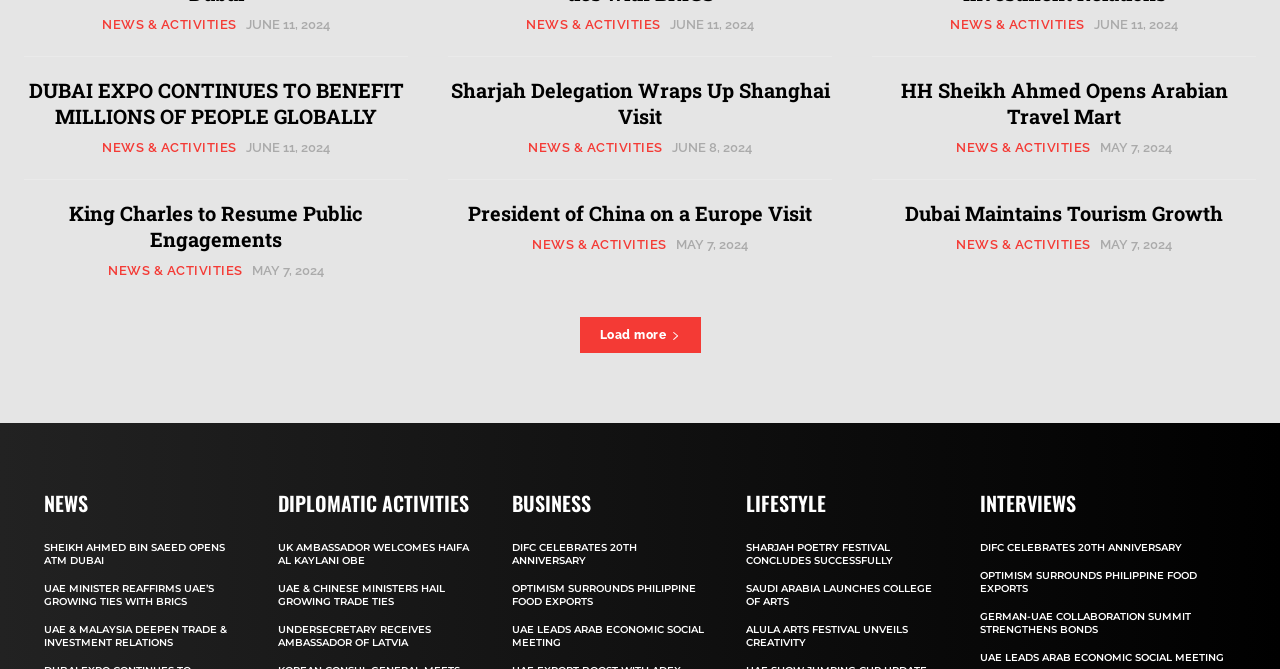Give a short answer using one word or phrase for the question:
How many news headings are there under the 'BUSINESS' category?

3